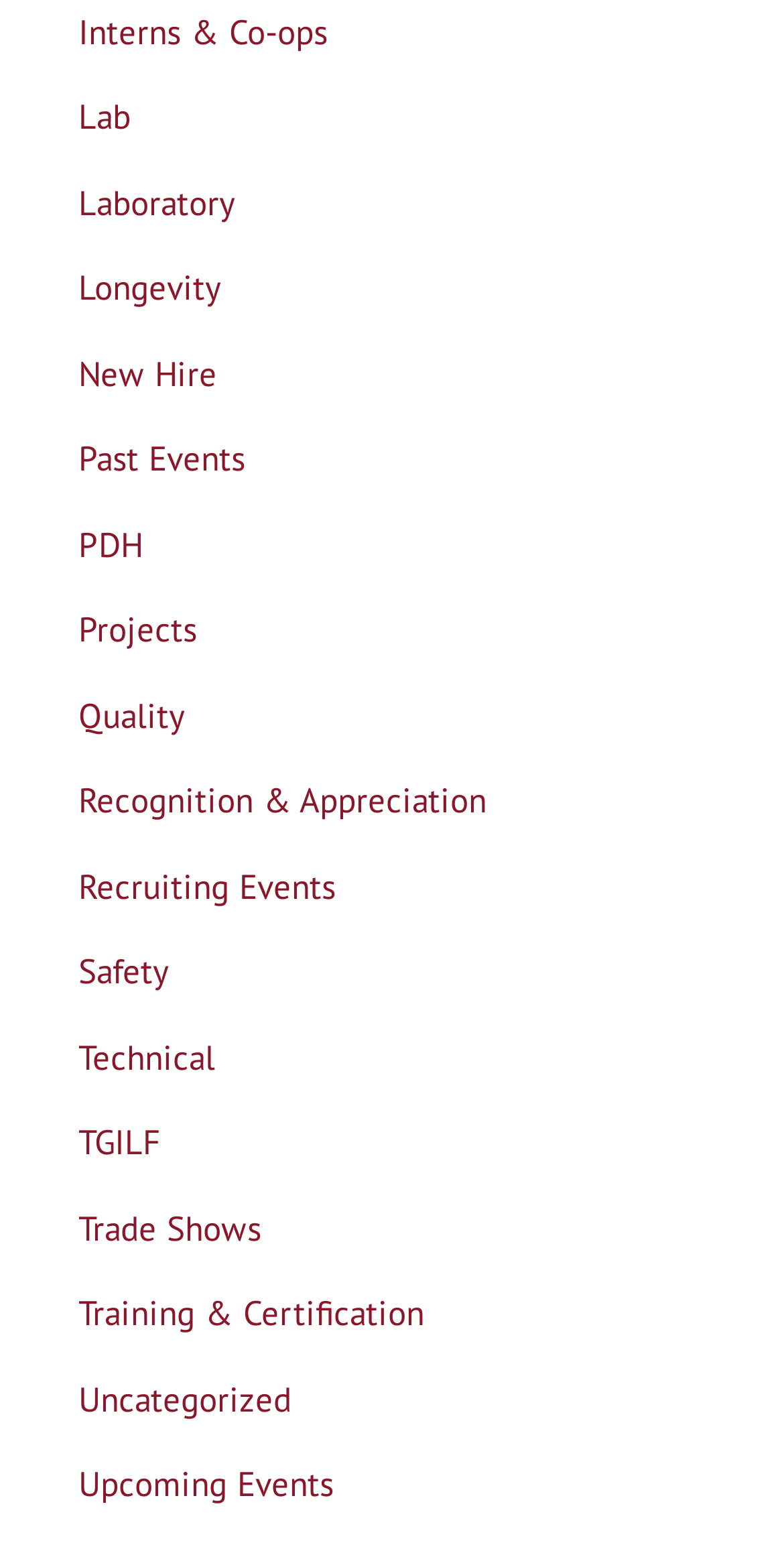Use one word or a short phrase to answer the question provided: 
What is the last link on the webpage?

Upcoming Events